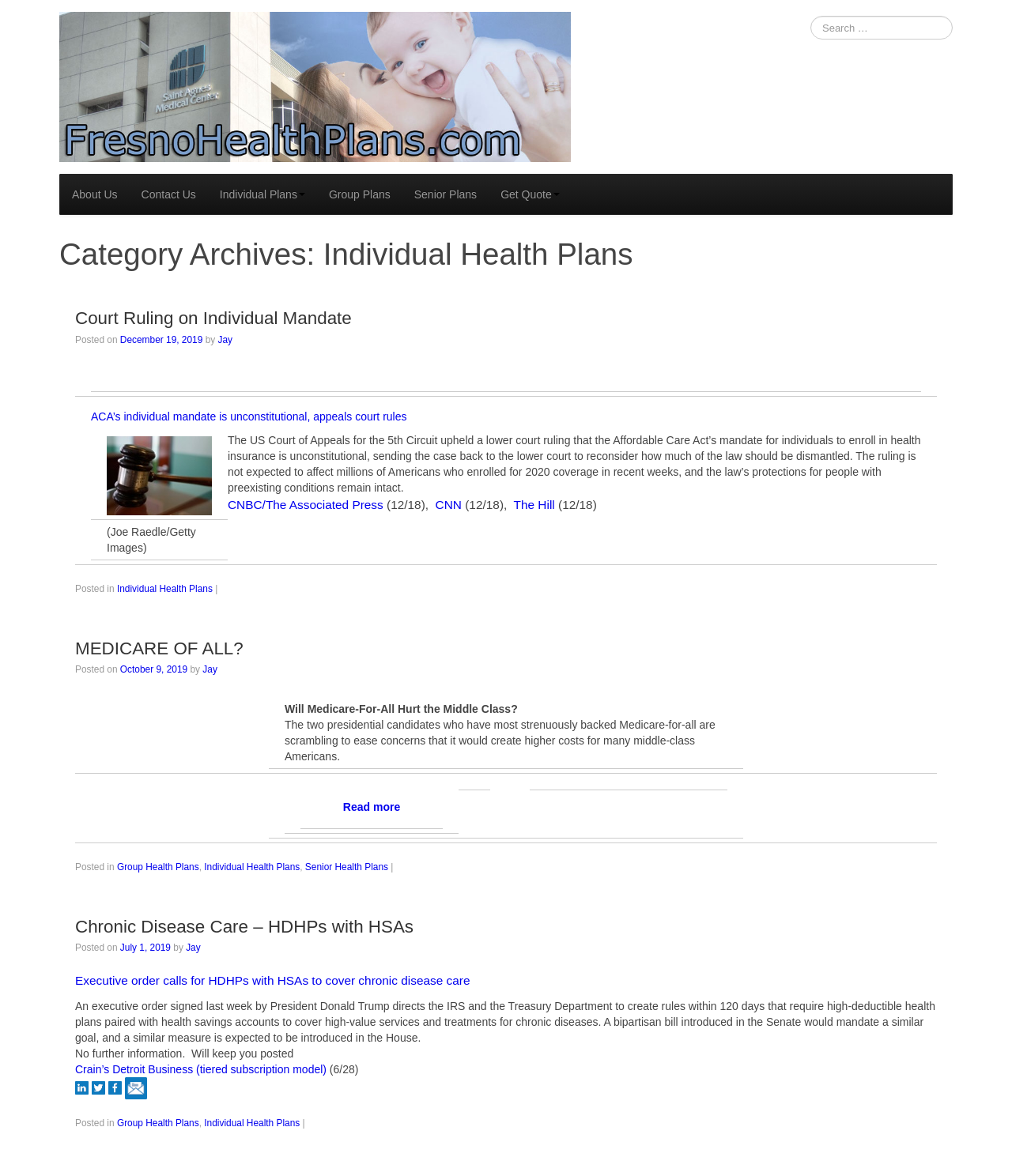Please give a short response to the question using one word or a phrase:
What is the topic of the first article?

Court ruling on individual mandate